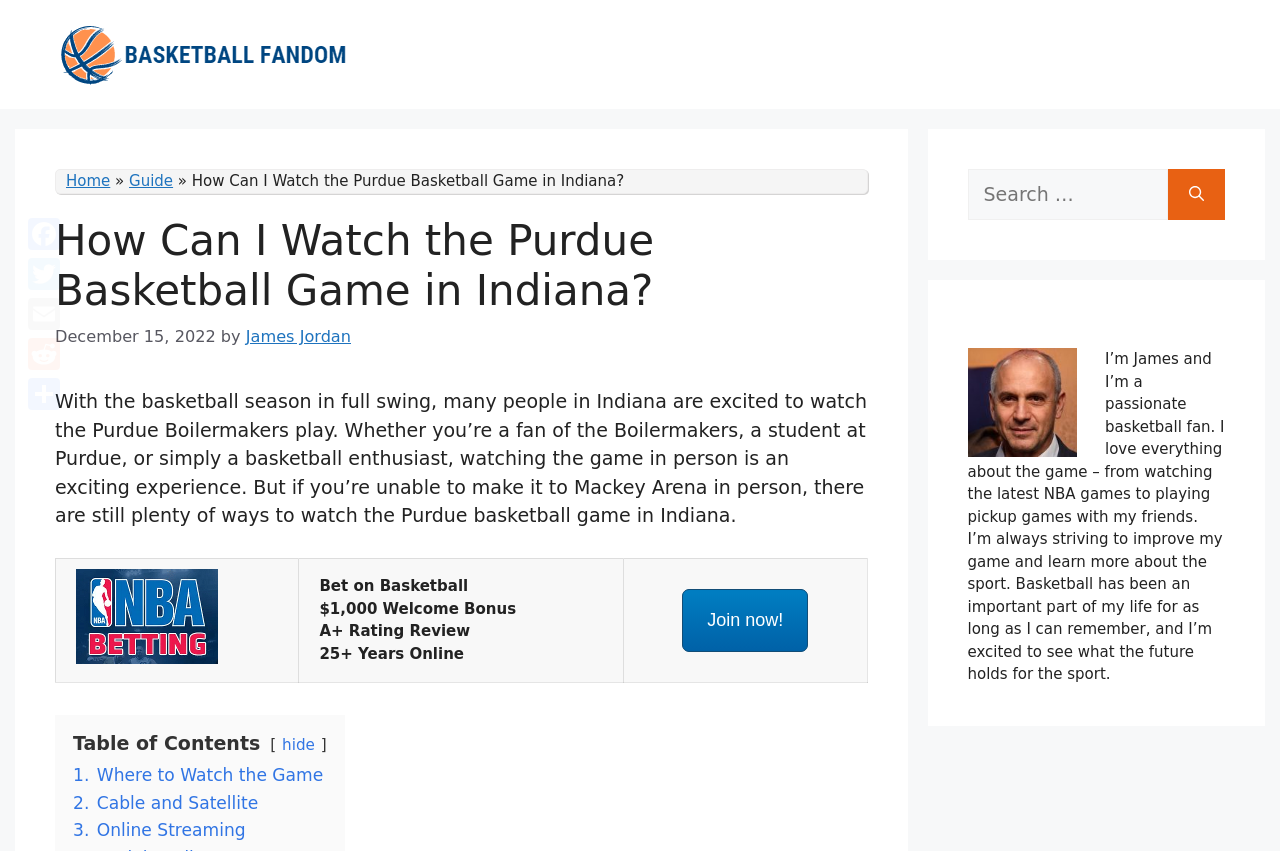Please specify the bounding box coordinates of the area that should be clicked to accomplish the following instruction: "Click on the 'Basketball Fandom' link". The coordinates should consist of four float numbers between 0 and 1, i.e., [left, top, right, bottom].

[0.043, 0.049, 0.275, 0.075]